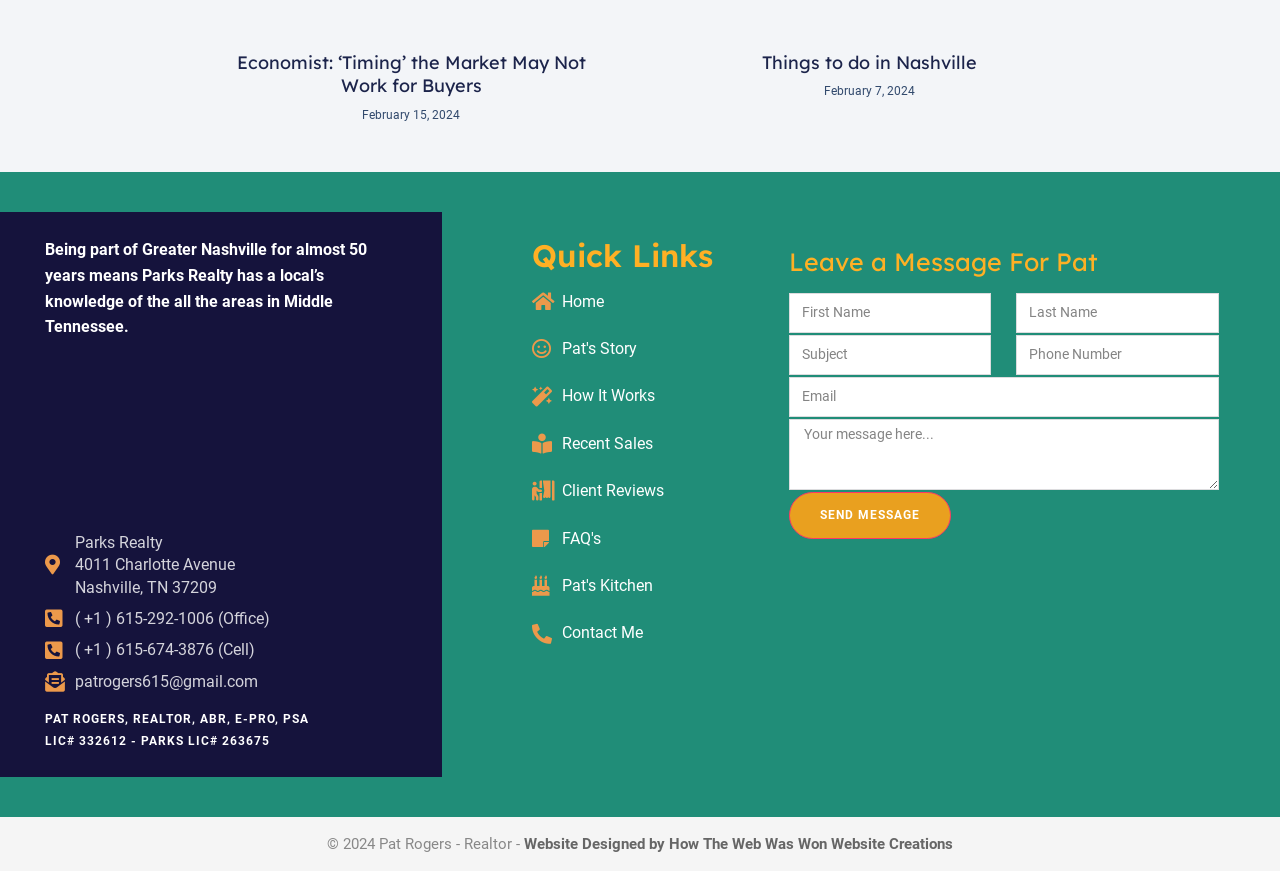Answer the question in a single word or phrase:
How many quick links are available?

8